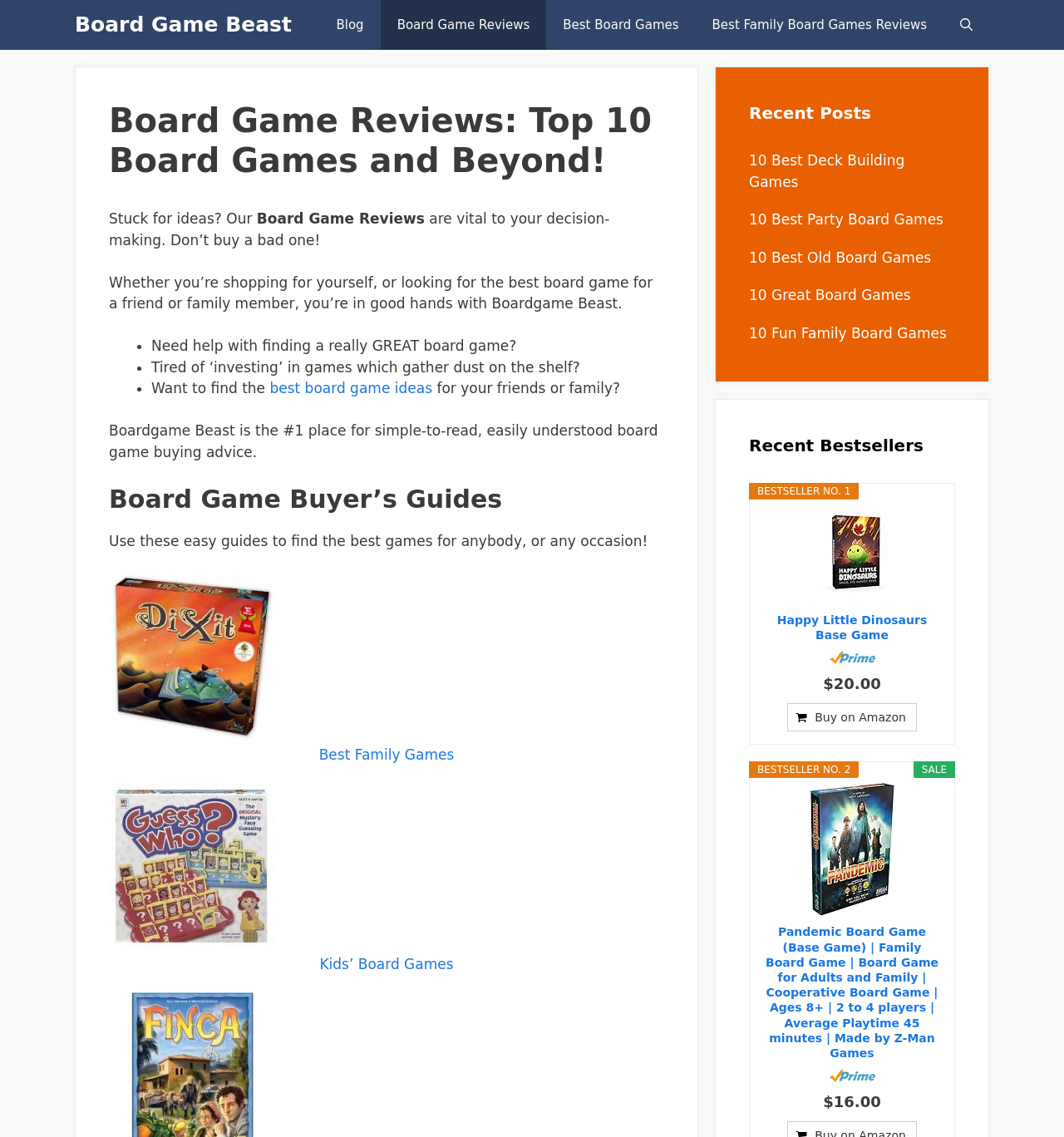Determine the bounding box coordinates of the area to click in order to meet this instruction: "Search for the best board game ideas".

[0.253, 0.334, 0.406, 0.349]